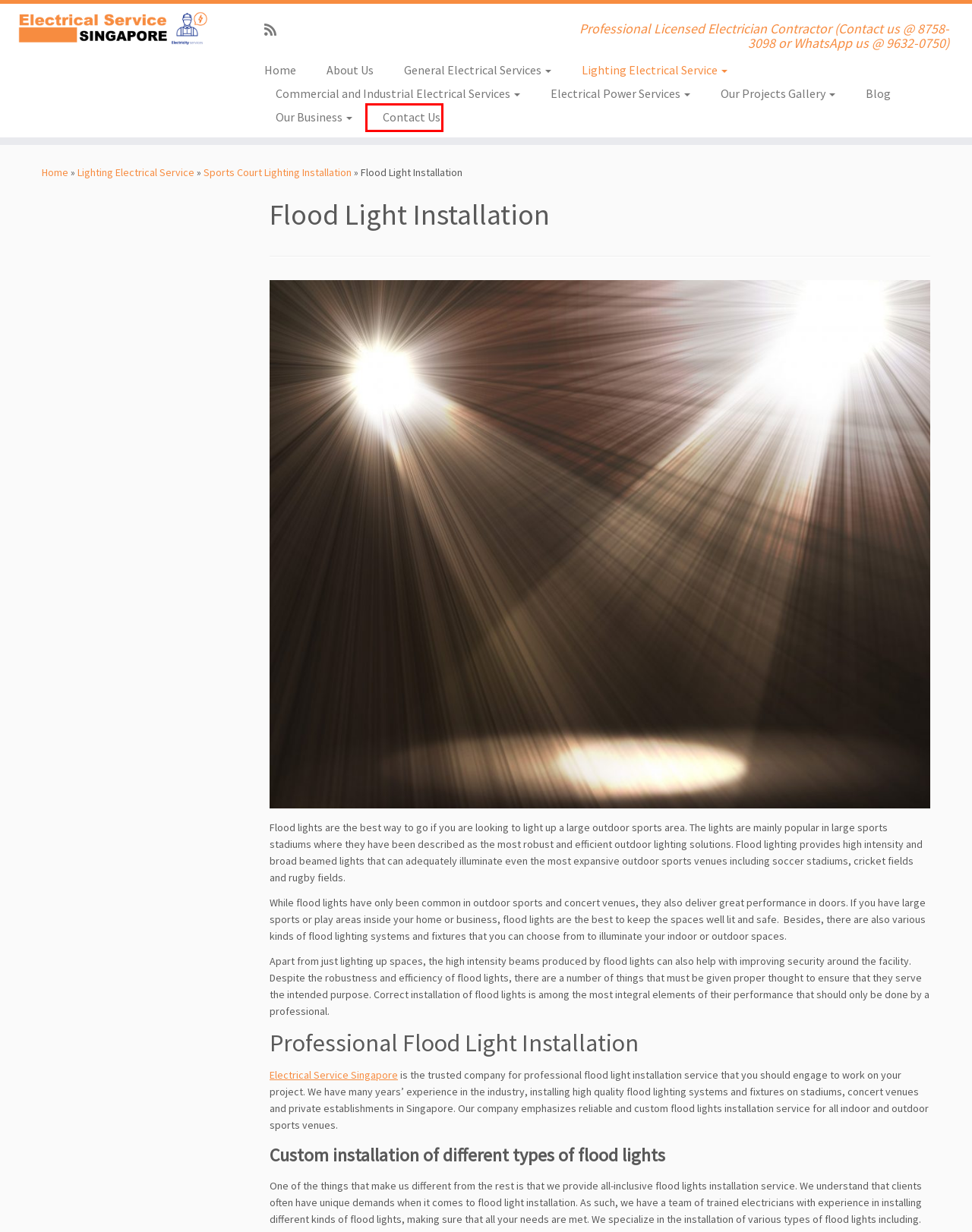Given a webpage screenshot with a red bounding box around a particular element, identify the best description of the new webpage that will appear after clicking on the element inside the red bounding box. Here are the candidates:
A. Electrical Engineering Service Singapore | Professional Licensed Electrician Contractor
B. Electrical Services Singapore | Residential & Commercial
C. Commercial And Industrial Electrical Services Singapore | Indoor And Outdoor Lights
D. Contact Electrical Service Singapore | Electrical Contractor
E. Sports Court Lighting Installation Singapore | Indoor And Outdoor Lights
F. Electrical Engineering Service
G. About Electrical Engineering Service Specialist Singapore
H. Electrical Services Blog Singapore | Useful Tips & Tools

D